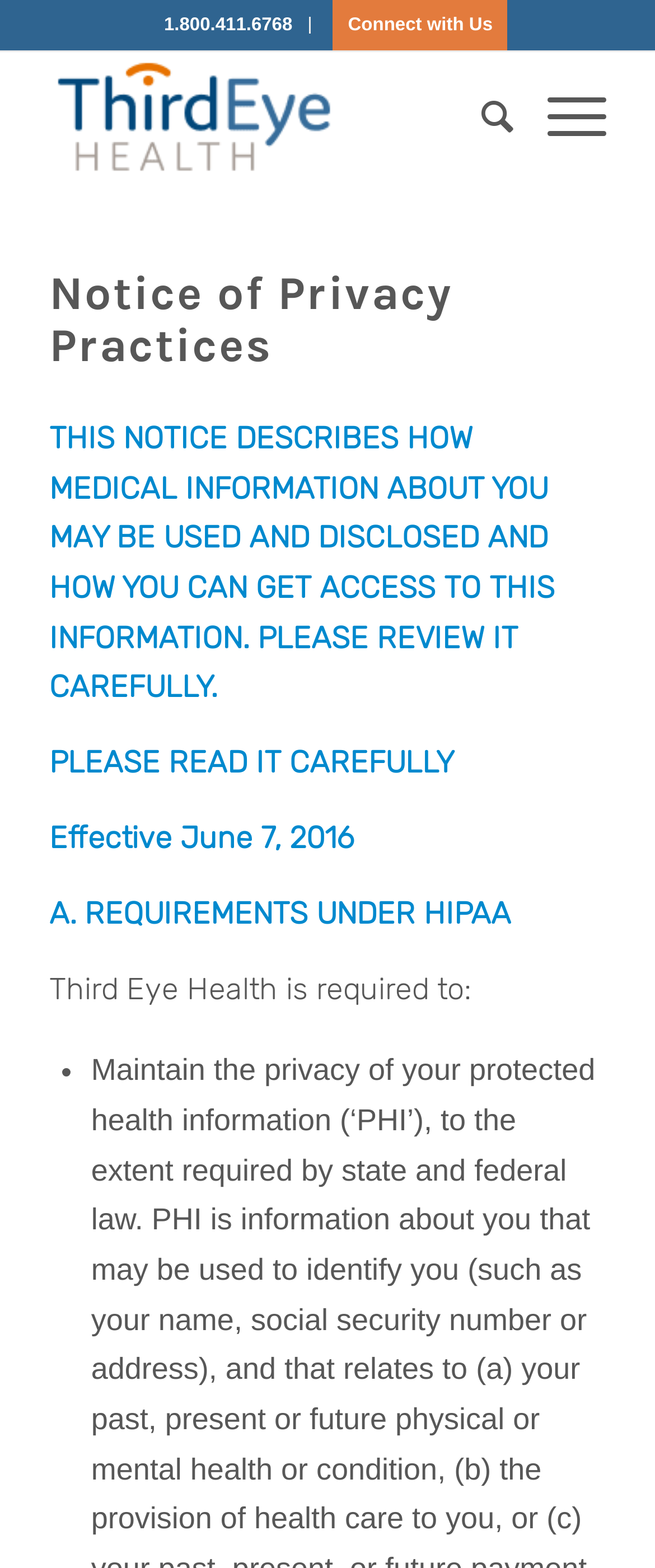Use a single word or phrase to answer the question:
When did the privacy practices take effect?

June 7, 2016